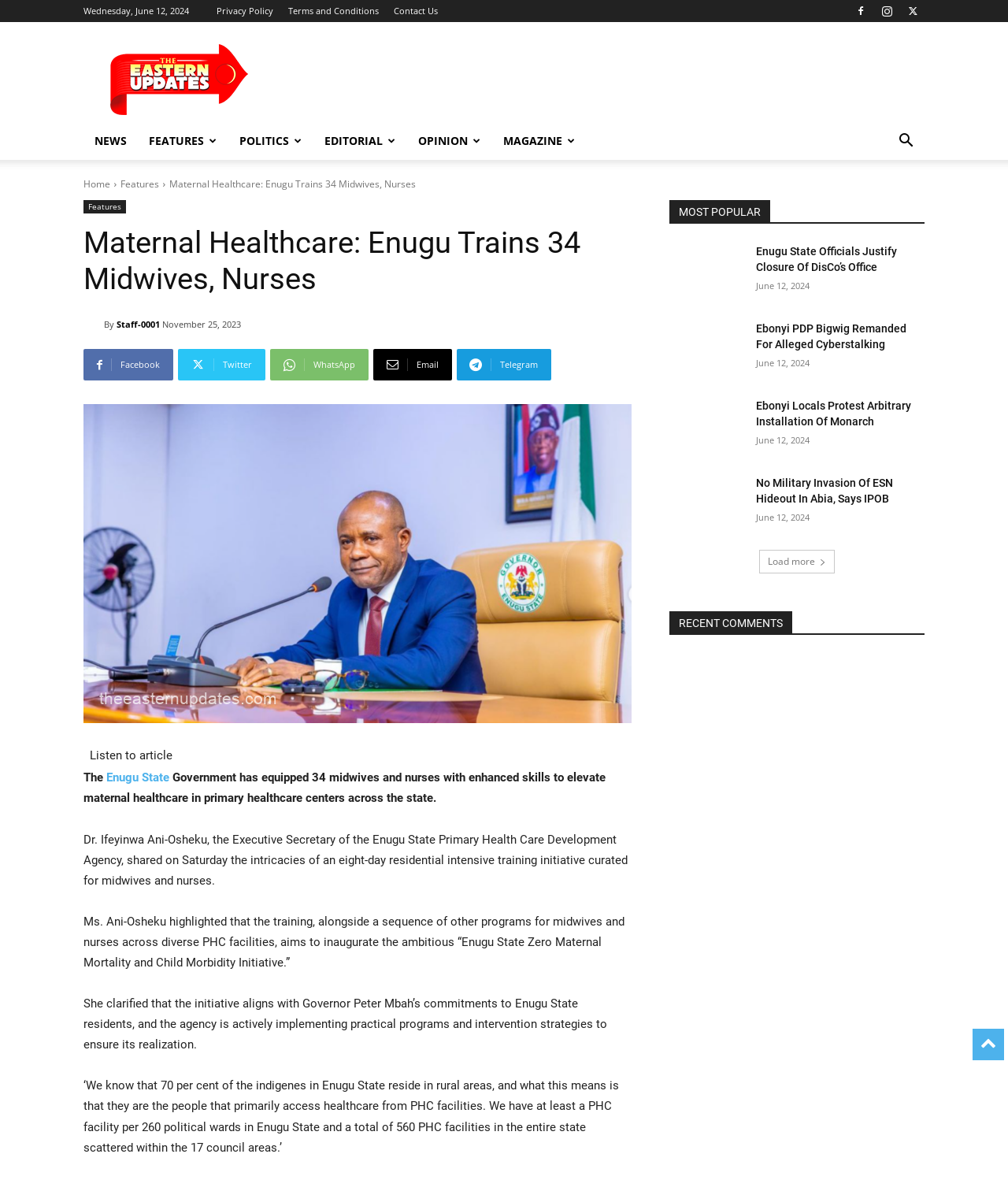Using the elements shown in the image, answer the question comprehensively: How many PHC facilities are there in Enugu State?

I found the number of PHC facilities by reading the article, which mentions 'We have at least a PHC facility per 260 political wards in Enugu State and a total of 560 PHC facilities in the entire state scattered within the 17 council areas.' This indicates that there are 560 PHC facilities in Enugu State.